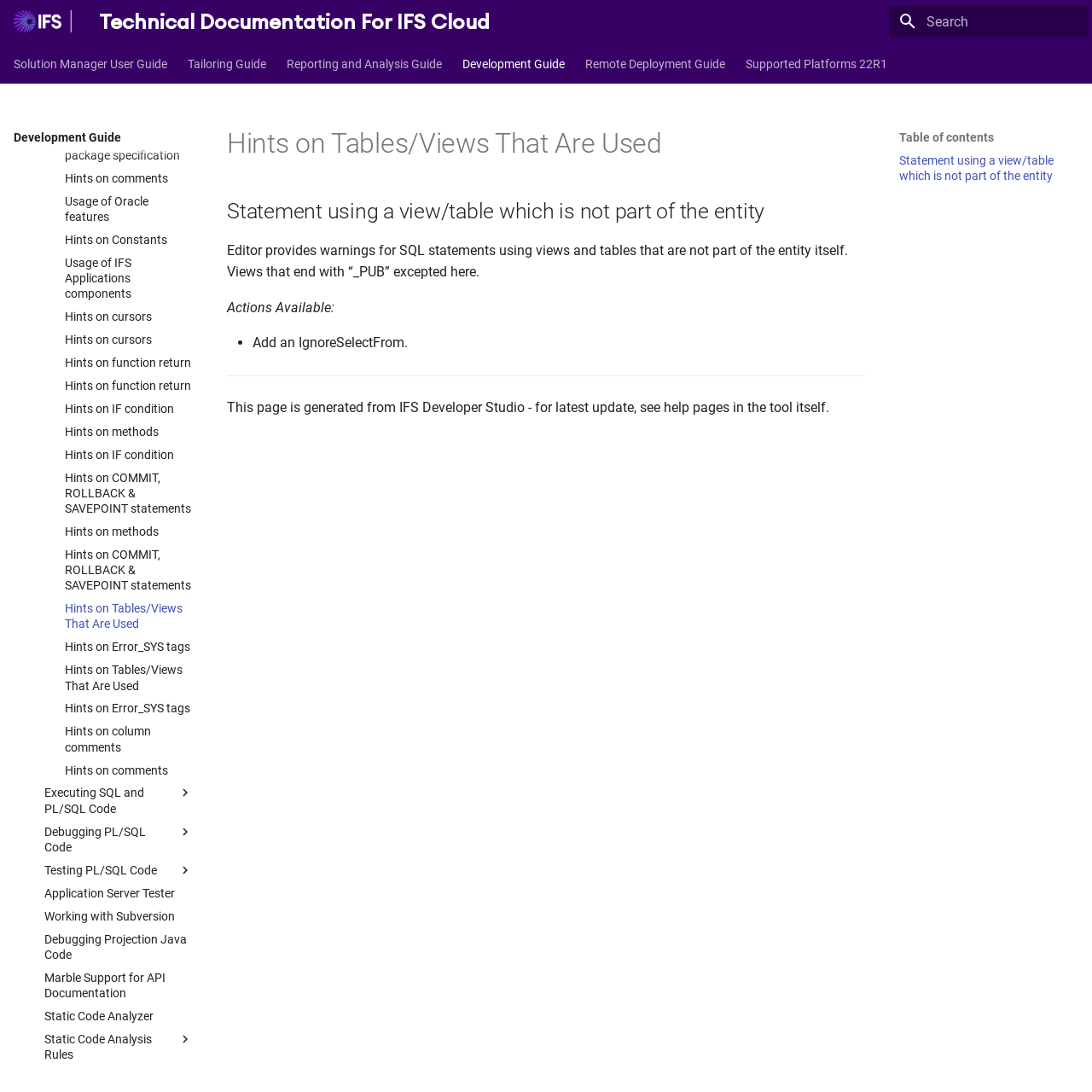Pinpoint the bounding box coordinates of the clickable area needed to execute the instruction: "Clear search". The coordinates should be specified as four float numbers between 0 and 1, i.e., [left, top, right, bottom].

[0.973, 0.012, 0.987, 0.027]